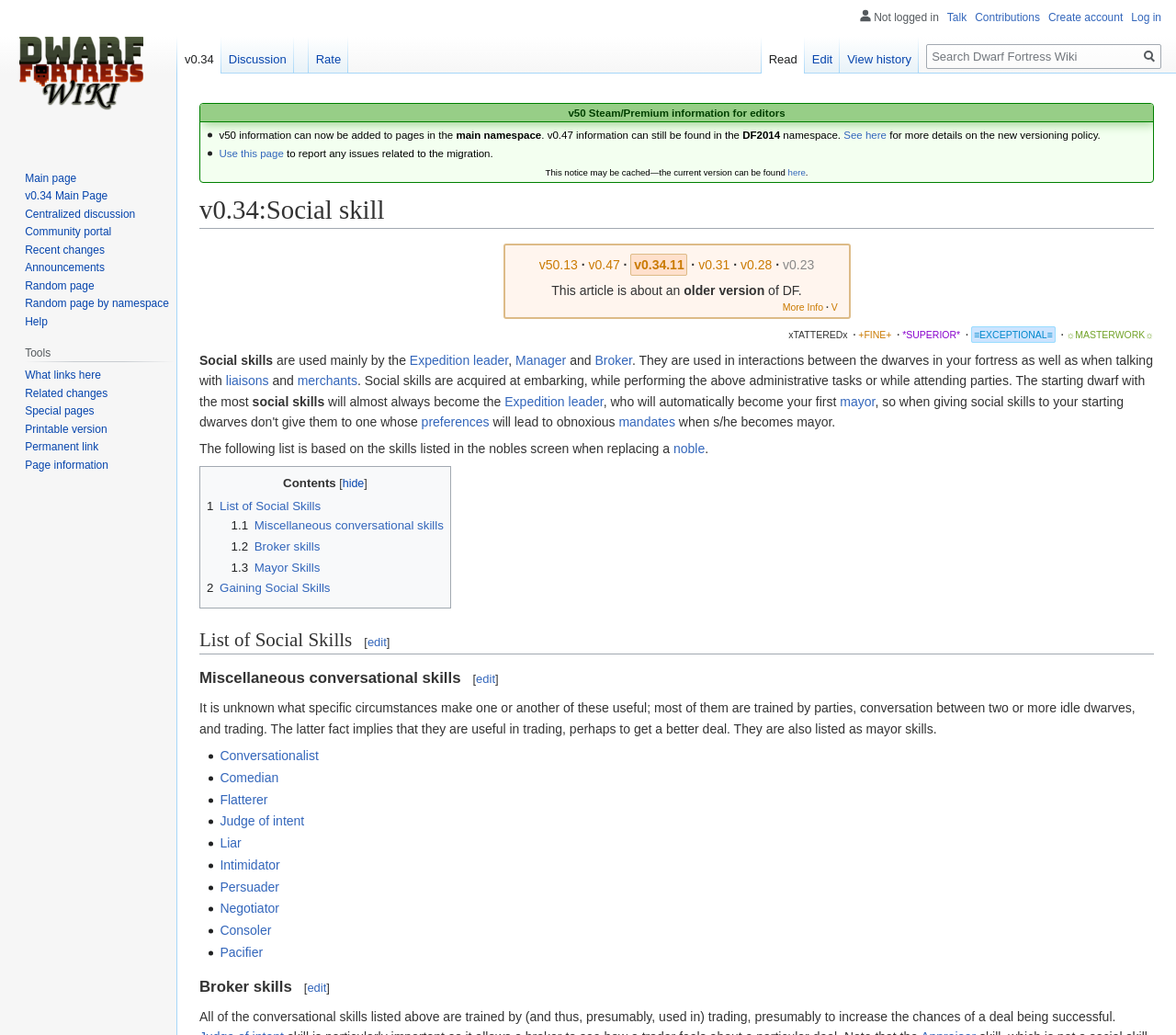Indicate the bounding box coordinates of the element that must be clicked to execute the instruction: "Click on v0.47 information". The coordinates should be given as four float numbers between 0 and 1, i.e., [left, top, right, bottom].

[0.5, 0.249, 0.527, 0.263]